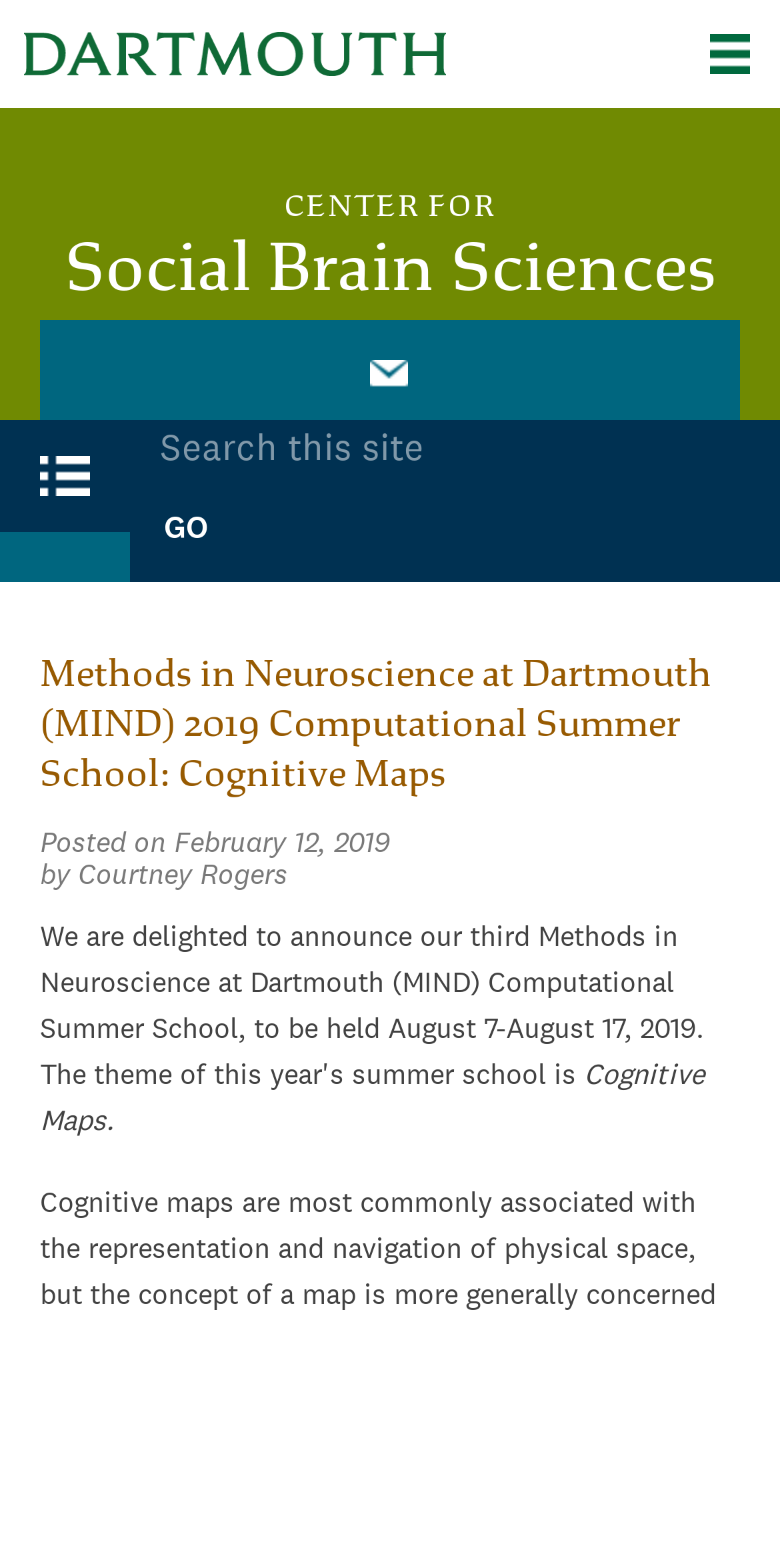What is the name of the program?
Analyze the image and provide a thorough answer to the question.

I found the answer by looking at the top area of the webpage, where the program's name is displayed as a heading.